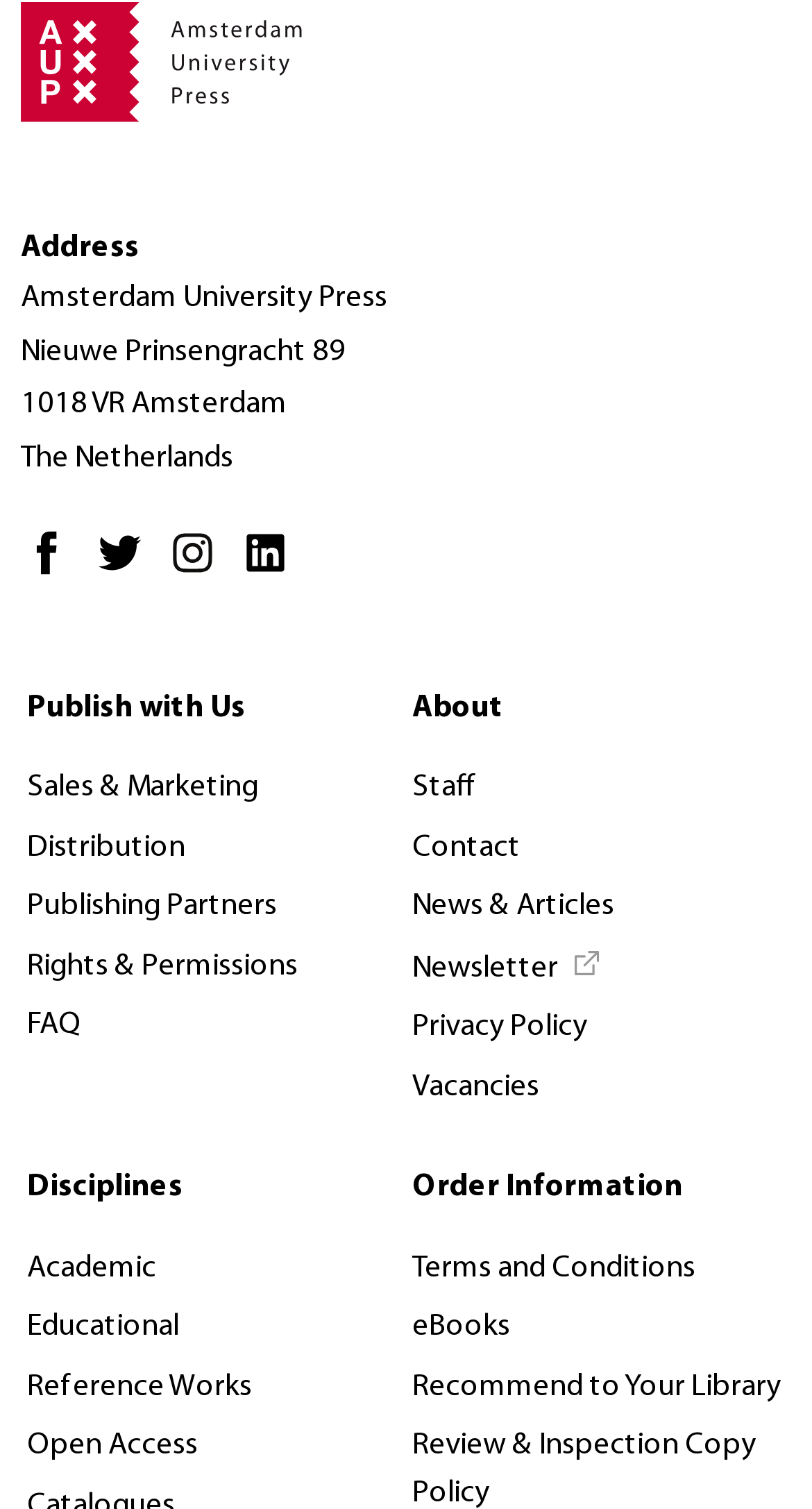Please find the bounding box coordinates of the element that needs to be clicked to perform the following instruction: "Follow on Facebook". The bounding box coordinates should be four float numbers between 0 and 1, represented as [left, top, right, bottom].

[0.026, 0.369, 0.115, 0.389]